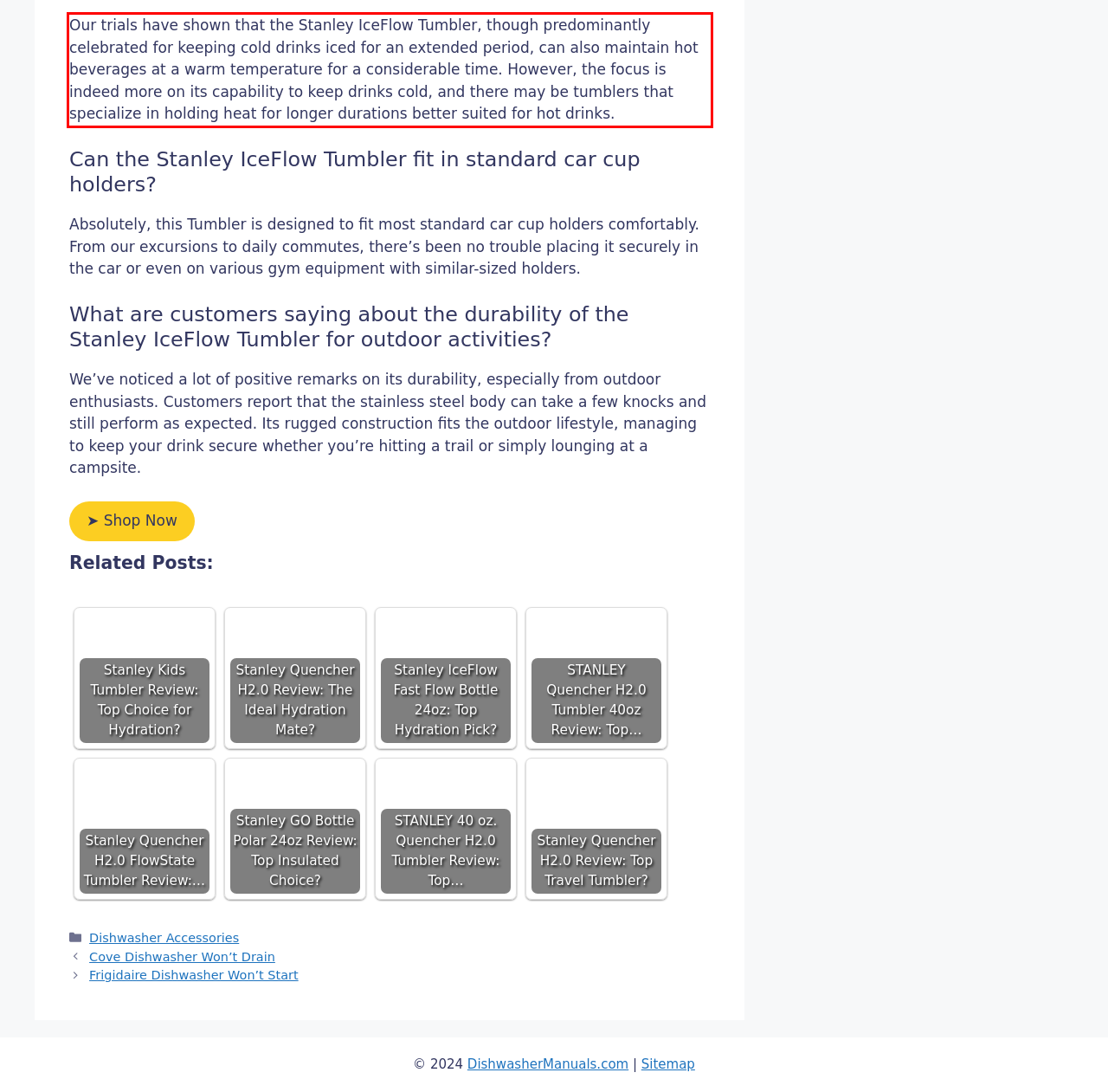Using the provided webpage screenshot, recognize the text content in the area marked by the red bounding box.

Our trials have shown that the Stanley IceFlow Tumbler, though predominantly celebrated for keeping cold drinks iced for an extended period, can also maintain hot beverages at a warm temperature for a considerable time. However, the focus is indeed more on its capability to keep drinks cold, and there may be tumblers that specialize in holding heat for longer durations better suited for hot drinks.